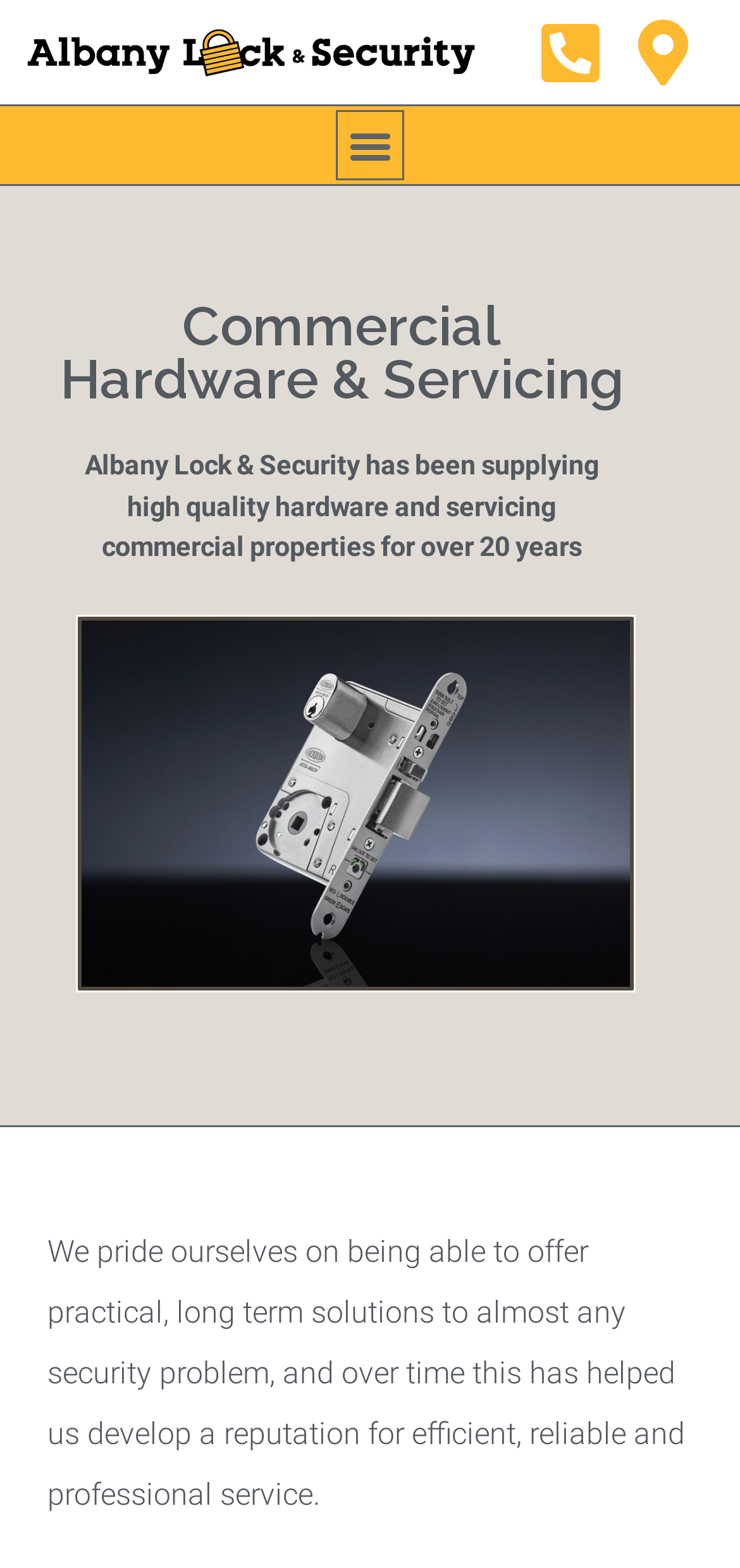Please examine the image and answer the question with a detailed explanation:
What is the company's specialty?

The company's specialty is obtained from the StaticText 'We pride ourselves on being able to offer practical, long term solutions to almost any security problem, and over time this has helped us develop a reputation for efficient, reliable and professional service'.